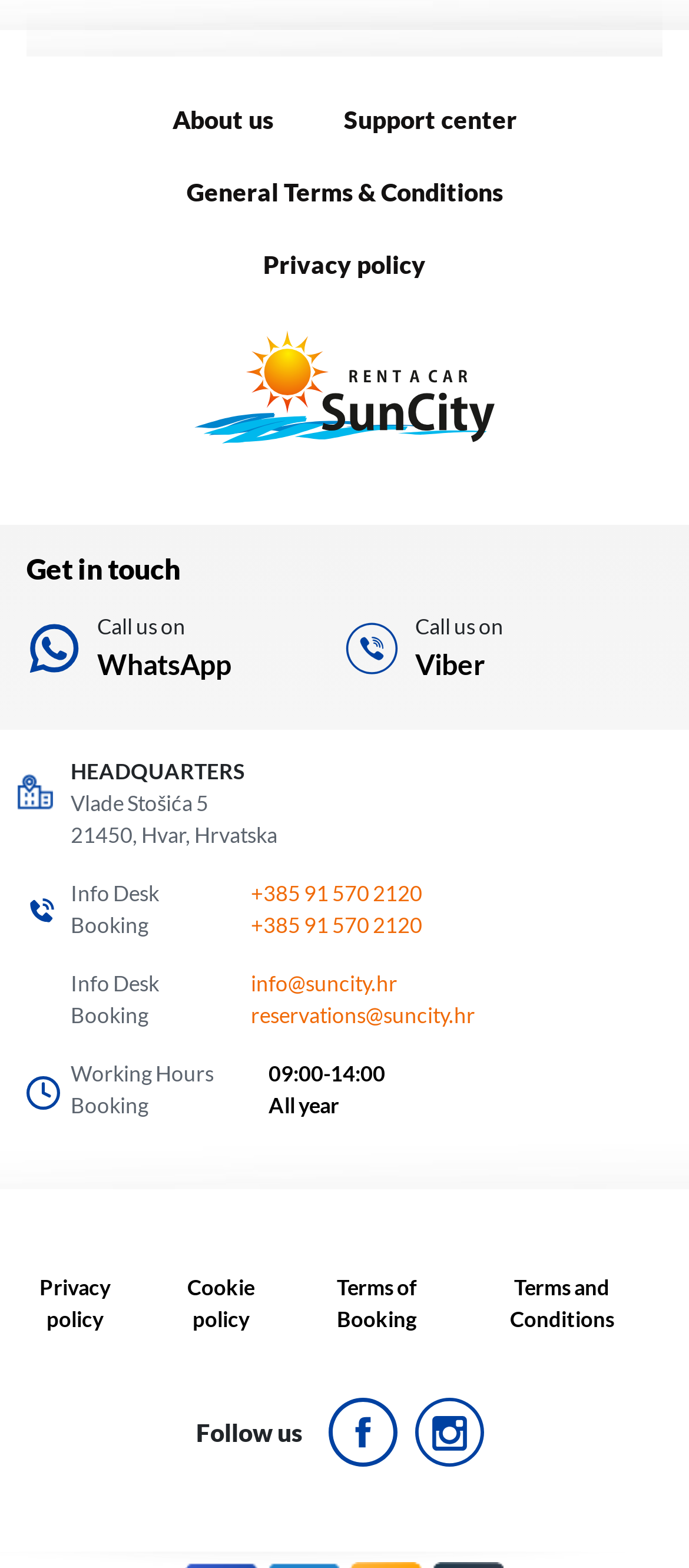Find the bounding box coordinates of the element to click in order to complete this instruction: "Read the Terms of Booking". The bounding box coordinates must be four float numbers between 0 and 1, denoted as [left, top, right, bottom].

[0.423, 0.801, 0.669, 0.864]